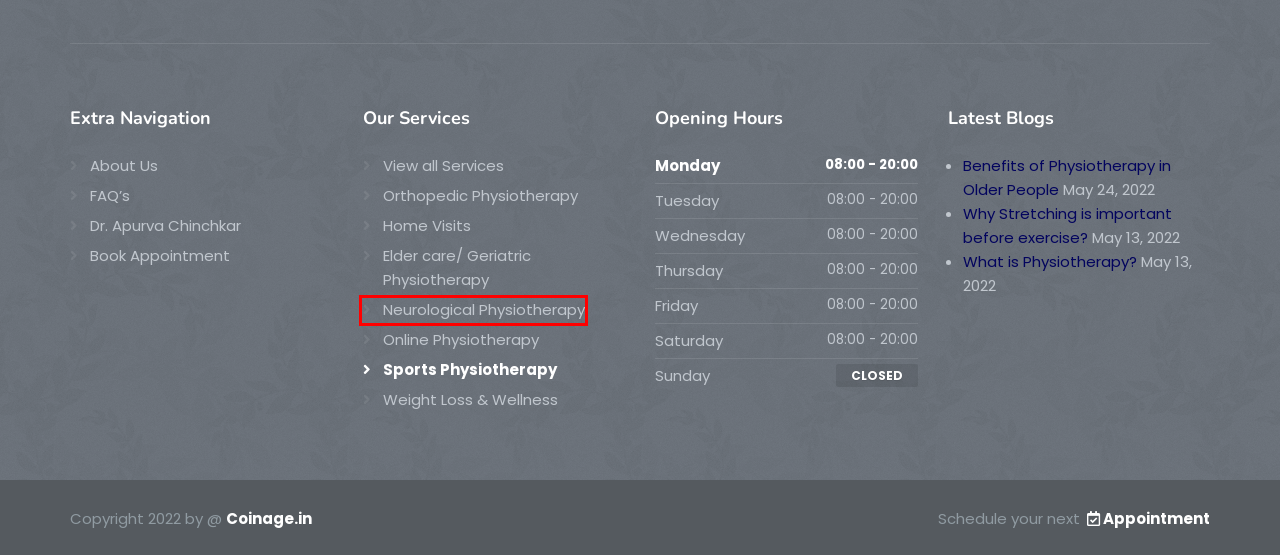Observe the screenshot of a webpage with a red bounding box highlighting an element. Choose the webpage description that accurately reflects the new page after the element within the bounding box is clicked. Here are the candidates:
A. FAQ's - Apex Physiotherapy
B. Apex Physiotherapy - Clinic in Pune
C. Website Designers In Pune - Coinage 2022 – Coinage Inc.
D. About Us - Apex Physiotherapy
E. Why Stretching is important before exercise? - Apex Physiotherapy
F. Apex Physiotherapy - Neurological physiotherapy doctor in your city
G. Weight Loss & Wellness - Apex Physiotherapy
H. Dr. Apurva Chinchkar - Apex Physiotherapy

F